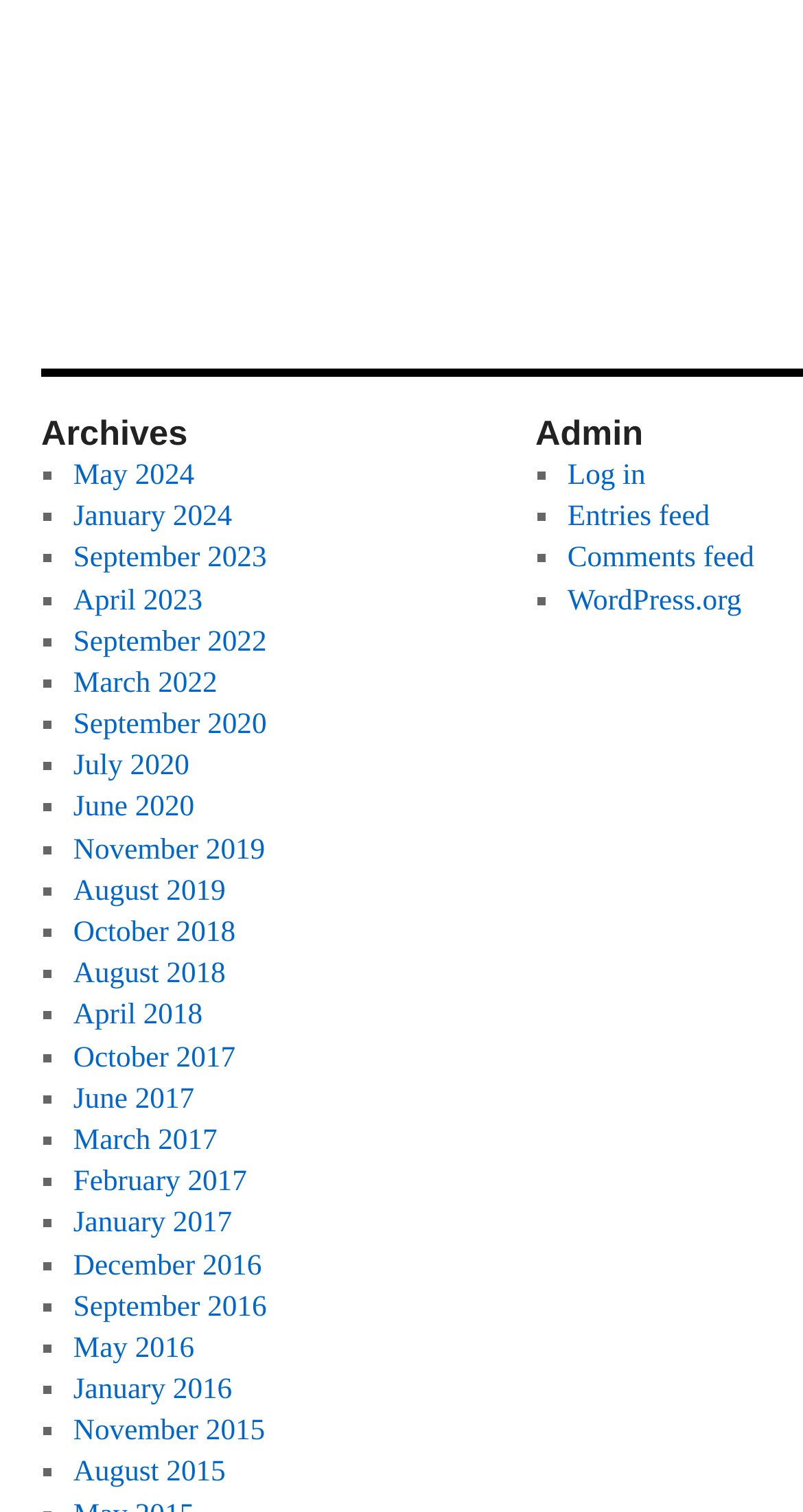Please determine the bounding box coordinates of the element's region to click in order to carry out the following instruction: "View archives for May 2024". The coordinates should be four float numbers between 0 and 1, i.e., [left, top, right, bottom].

[0.091, 0.304, 0.242, 0.325]